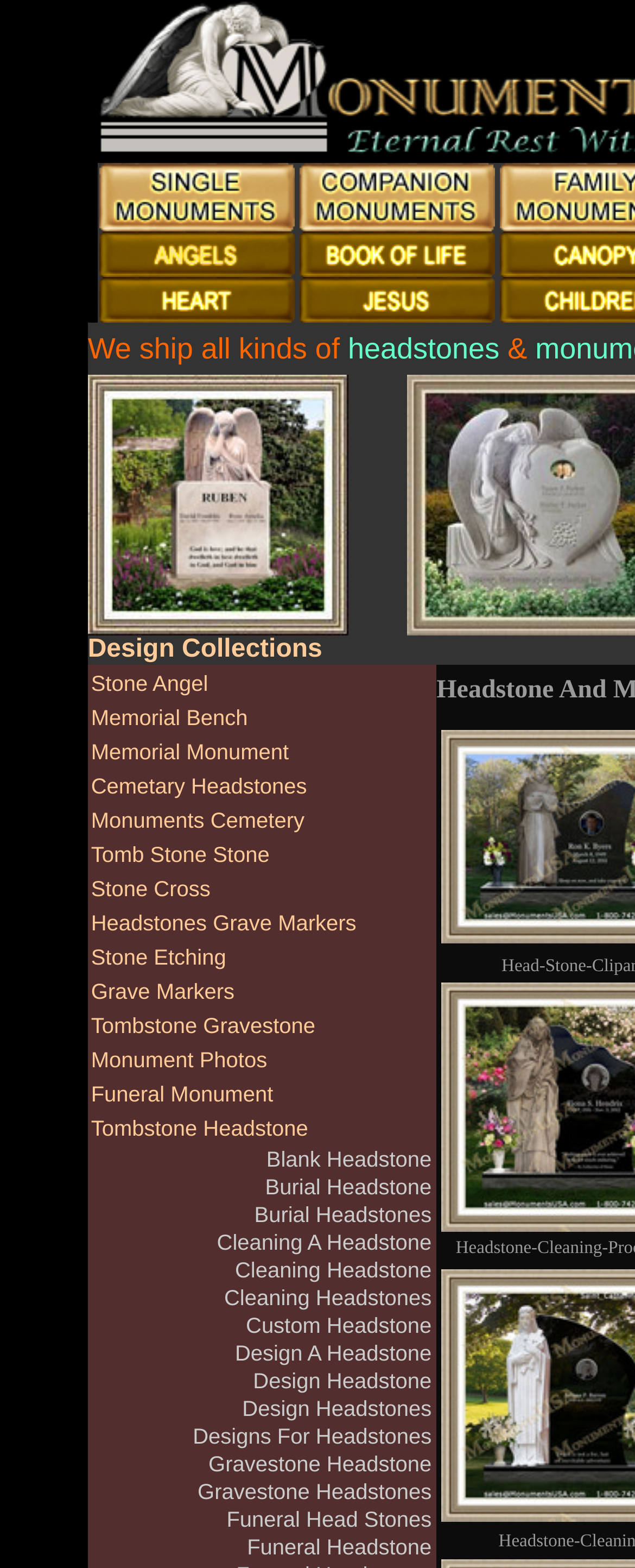Can users interact with the elements on this webpage?
Respond with a short answer, either a single word or a phrase, based on the image.

Yes